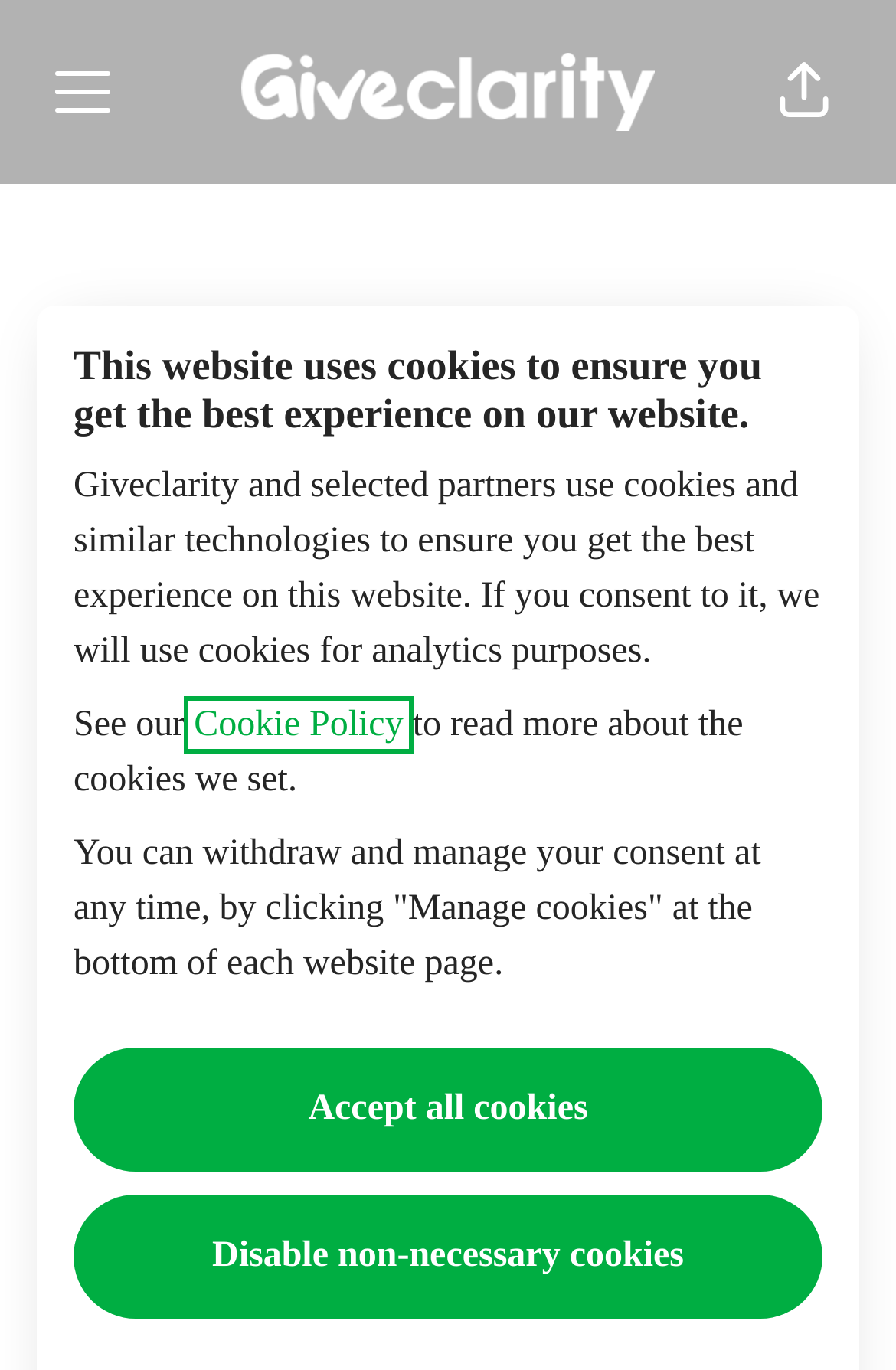What is the image on the webpage?
Look at the image and provide a short answer using one word or a phrase.

Picture of George Slater